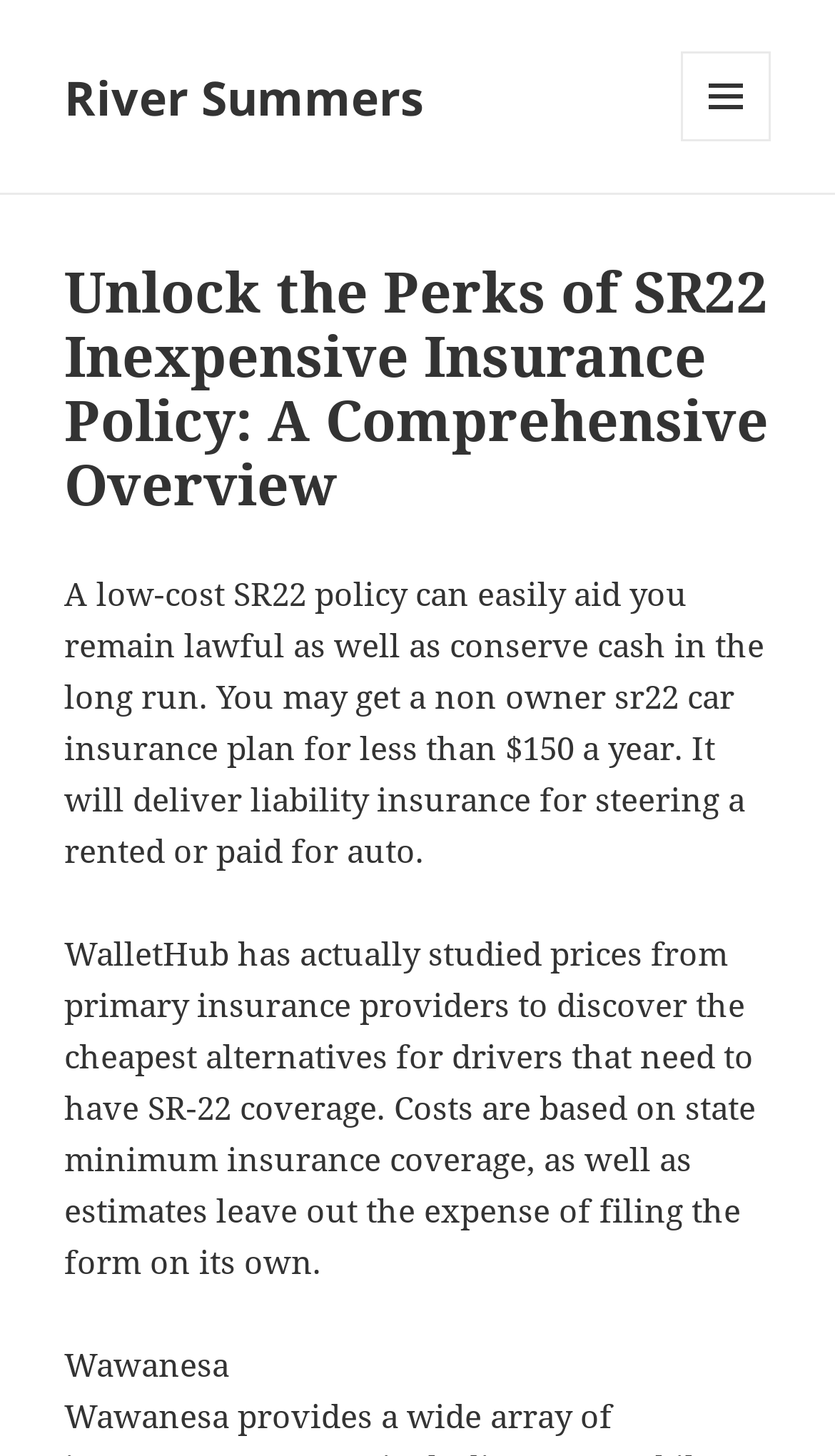Deliver a detailed narrative of the webpage's visual and textual elements.

The webpage is about unlocking the perks of SR22 inexpensive insurance policy, with a comprehensive overview. At the top left, there is a link to "River Summers". On the top right, there is a button labeled "MENU AND WIDGETS" that is not expanded. 

Below the button, there is a header section that spans the entire width of the page. Within this section, there is a heading that repeats the title "Unlock the Perks of SR22 Inexpensive Insurance Policy: A Comprehensive Overview". 

Under the heading, there are three paragraphs of text. The first paragraph explains how a low-cost SR22 policy can help individuals remain lawful and save money in the long run. The second paragraph mentions that WalletHub has studied prices from primary insurance providers to find the cheapest alternatives for drivers who need SR-22 coverage. The third paragraph appears to be a single line mentioning "Wawanesa", possibly a related insurance provider.